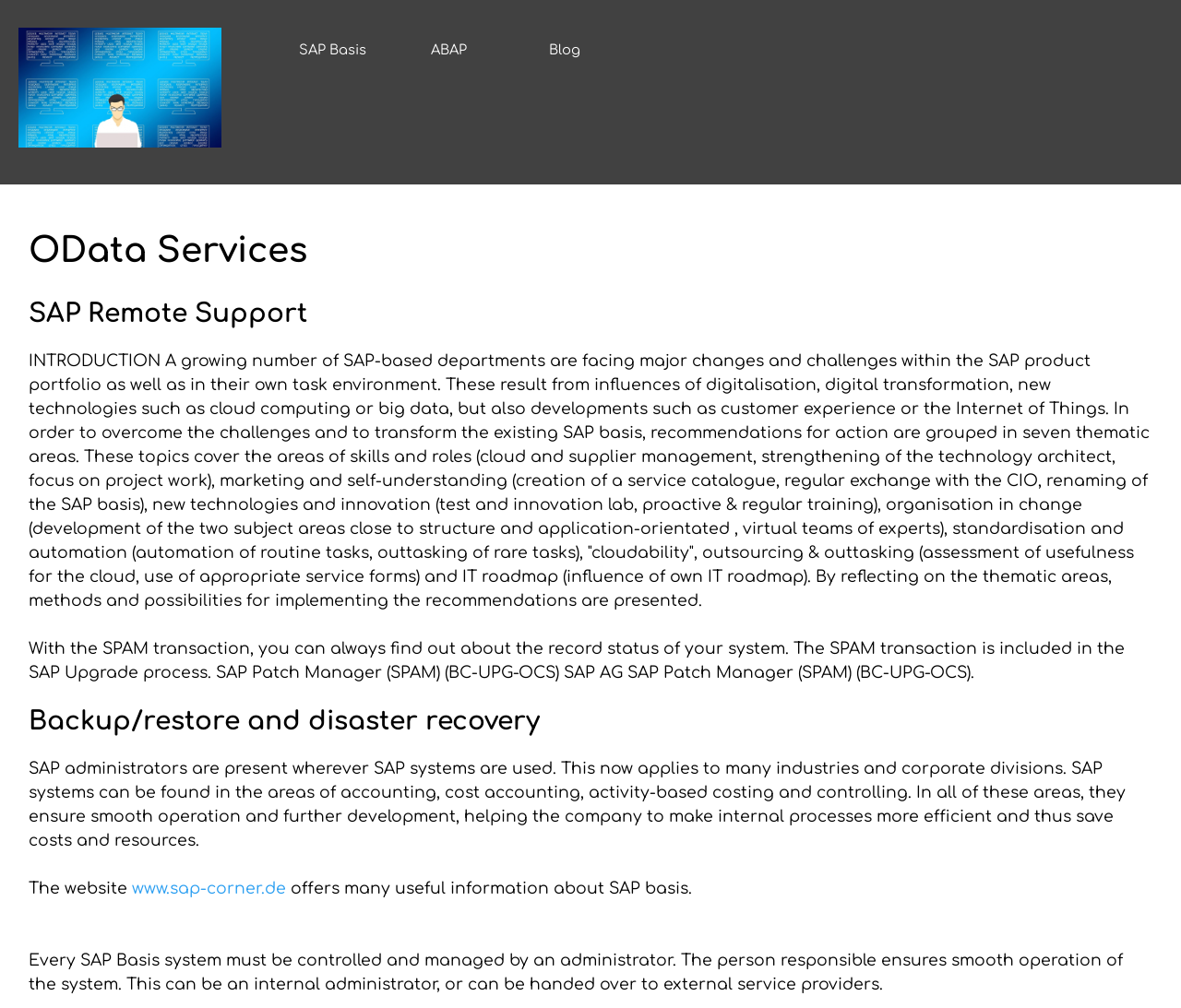Carefully examine the image and provide an in-depth answer to the question: How many thematic areas are mentioned for transforming the existing SAP basis?

Based on the webpage content, I can see that seven thematic areas are mentioned for transforming the existing SAP basis, which include skills and roles, marketing and self-understanding, new technologies and innovation, organisation in change, standardisation and automation, 'cloudability', outsourcing & outtasking, and IT roadmap.